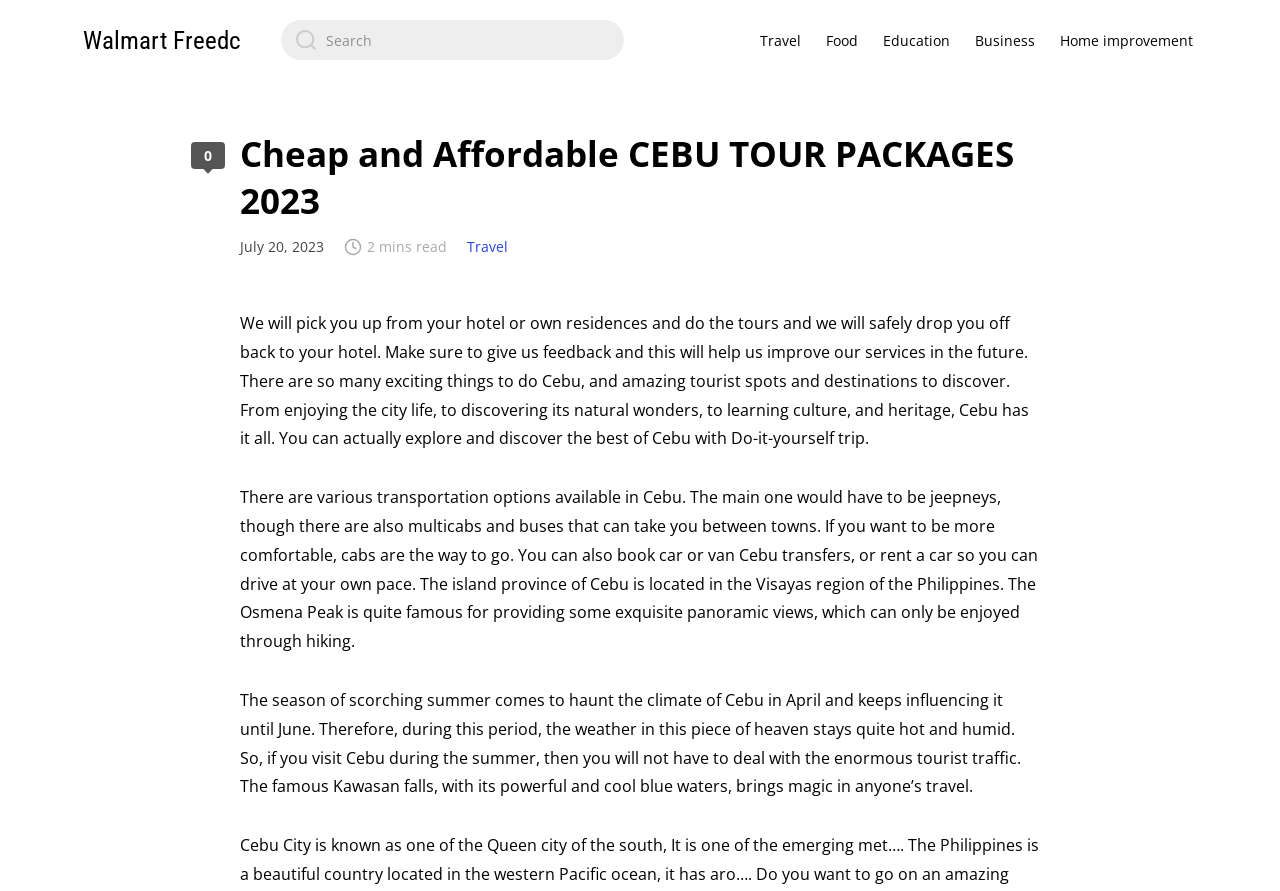Locate the bounding box coordinates of the clickable area to execute the instruction: "Search for something". Provide the coordinates as four float numbers between 0 and 1, represented as [left, top, right, bottom].

[0.219, 0.022, 0.487, 0.067]